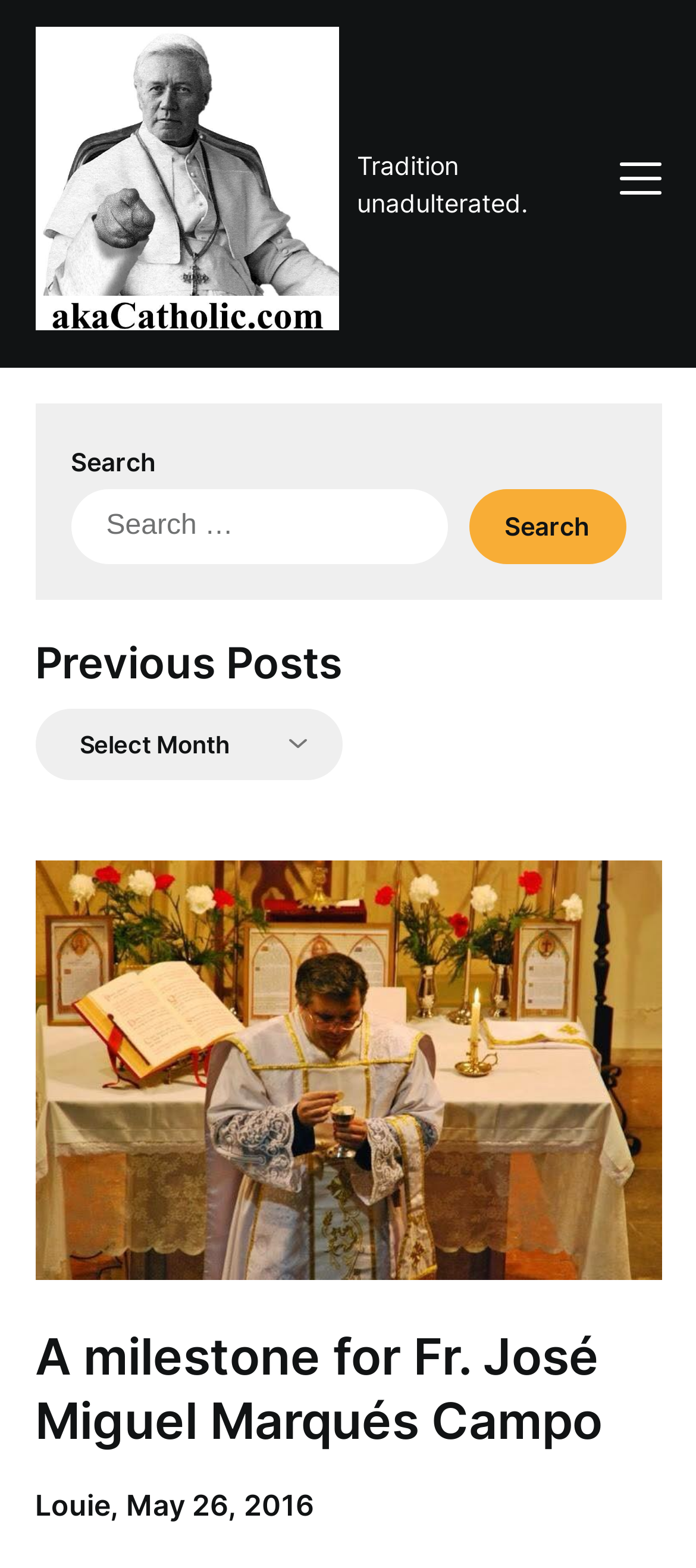Explain the webpage in detail, including its primary components.

The webpage is celebrating the 20th anniversary of Fr. José Miguel Marqués Campo's ordination to the priesthood. At the top left, there is a link with the title "A milestone for Fr. José Miguel Marqués Campo". Below it, there is a static text "Tradition unadulterated." 

On the top right, there is a link with an image, which is not expanded. Below the image, there is a heading "Search" followed by a search box and a "Search" button. 

On the left side, there is a heading "Previous Posts" followed by a combobox with the same title. When expanded, the combobox displays a list of previous posts, including a heading "A milestone for Fr. José Miguel Marqués Campo", a static text "Louie,", and a link "May 26, 2016" with a timestamp.